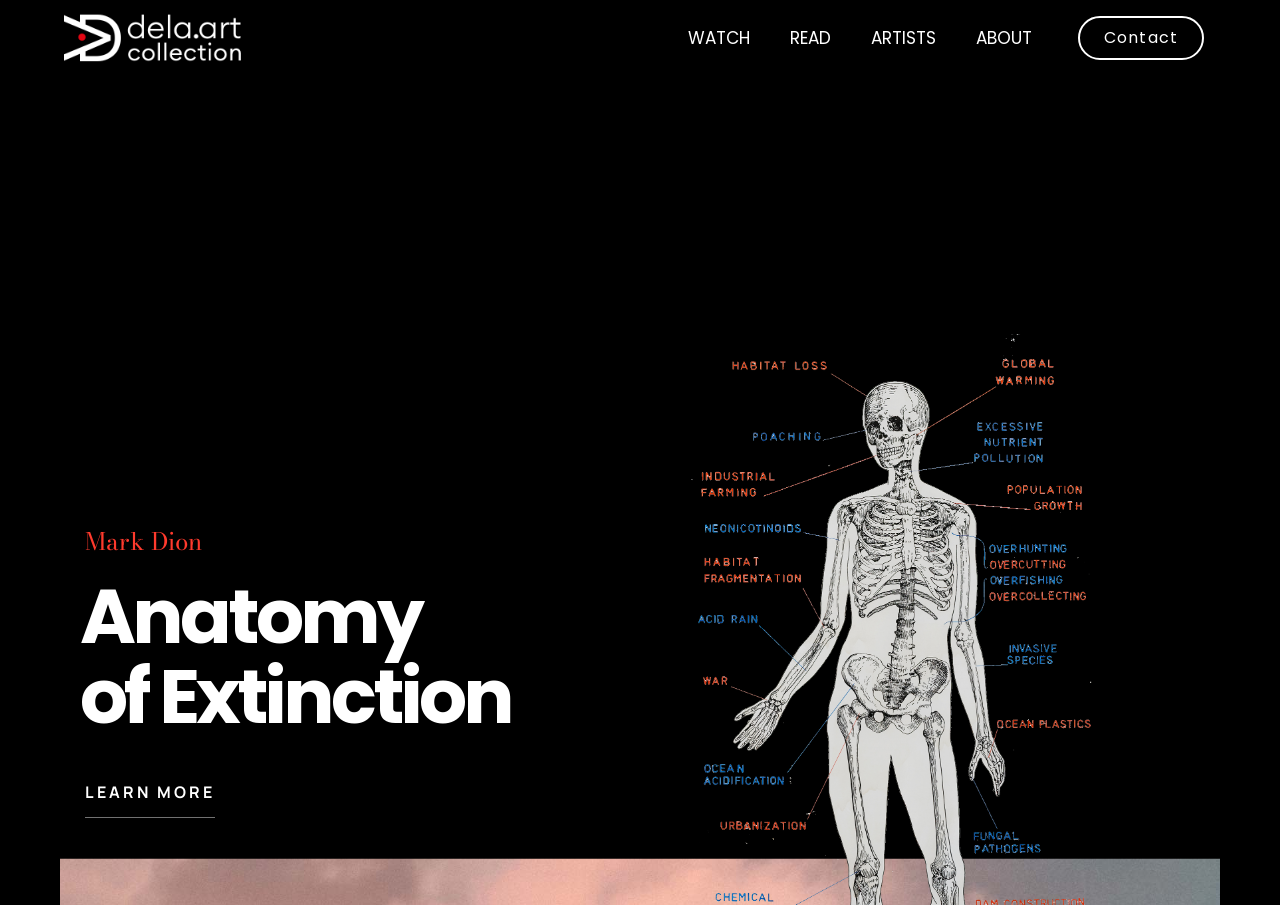What is the artist's name?
Please respond to the question with as much detail as possible.

The artist's name is obtained from the StaticText element 'Mark Dion' with bounding box coordinates [0.066, 0.578, 0.158, 0.619].